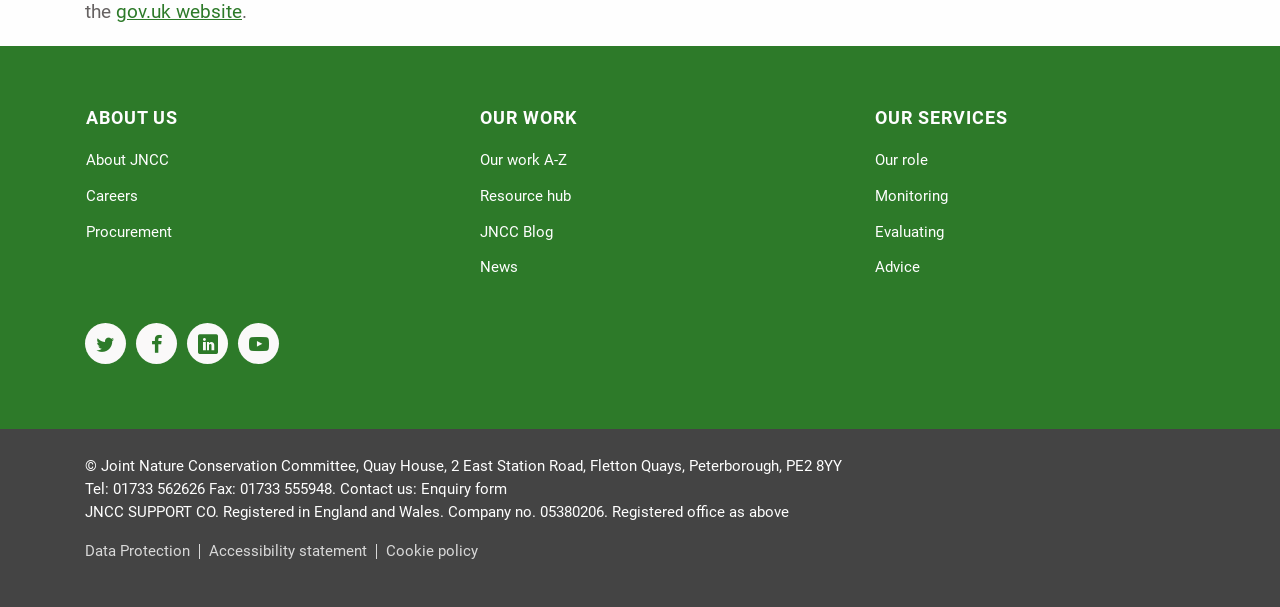Please provide the bounding box coordinate of the region that matches the element description: About The Order. Coordinates should be in the format (top-left x, top-left y, bottom-right x, bottom-right y) and all values should be between 0 and 1.

None